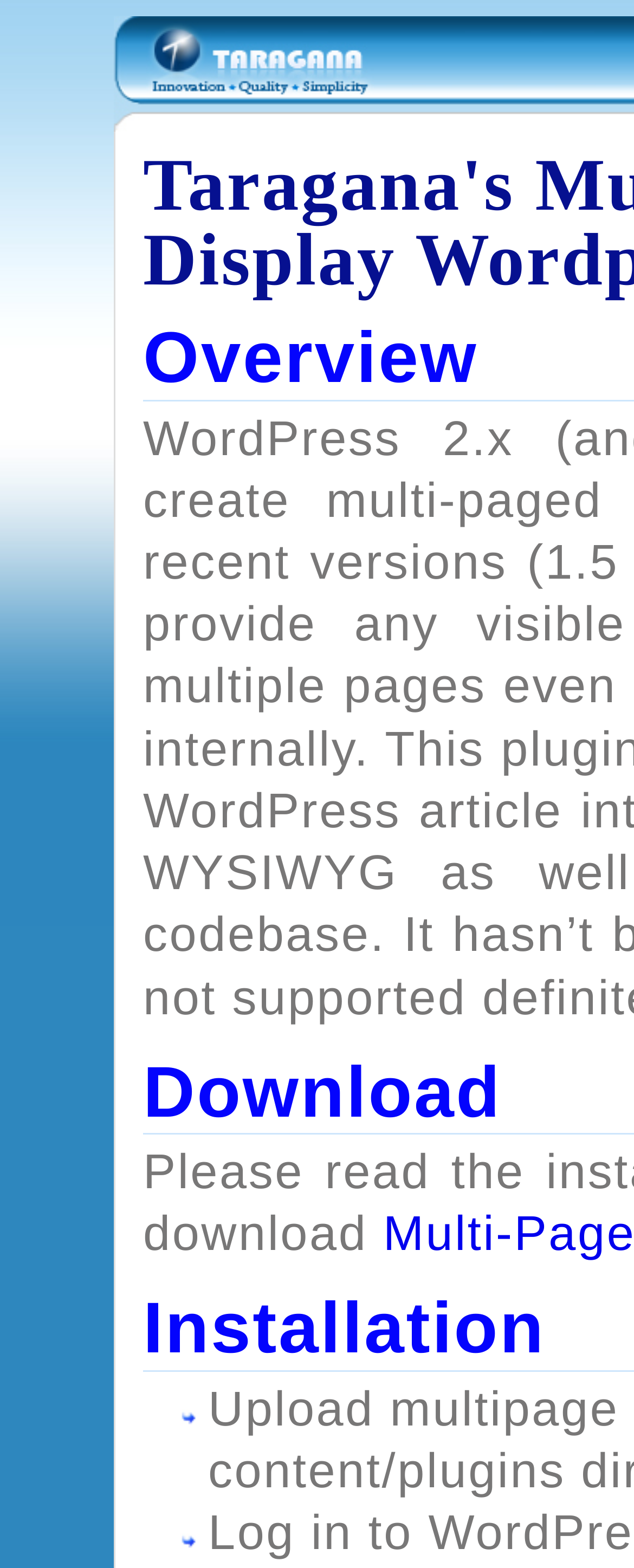Determine the bounding box for the described HTML element: "alt="Taragana"". Ensure the coordinates are four float numbers between 0 and 1 in the format [left, top, right, bottom].

[0.231, 0.052, 0.59, 0.064]